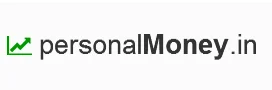Describe all the elements and aspects of the image comprehensively.

The image displays the logo of "personalMoney.in," a financial advice and information website. The logo features the website's name in a modern font, with the word "Money" emphasized through capitalization. Accompanying the text is a stylized green upward arrow, symbolizing growth and progress in personal finance. This imagery reflects the website's mission to empower individuals with the knowledge and tools necessary to manage their finances effectively and navigate the complexities of financial planning, investment, and personal wealth management.